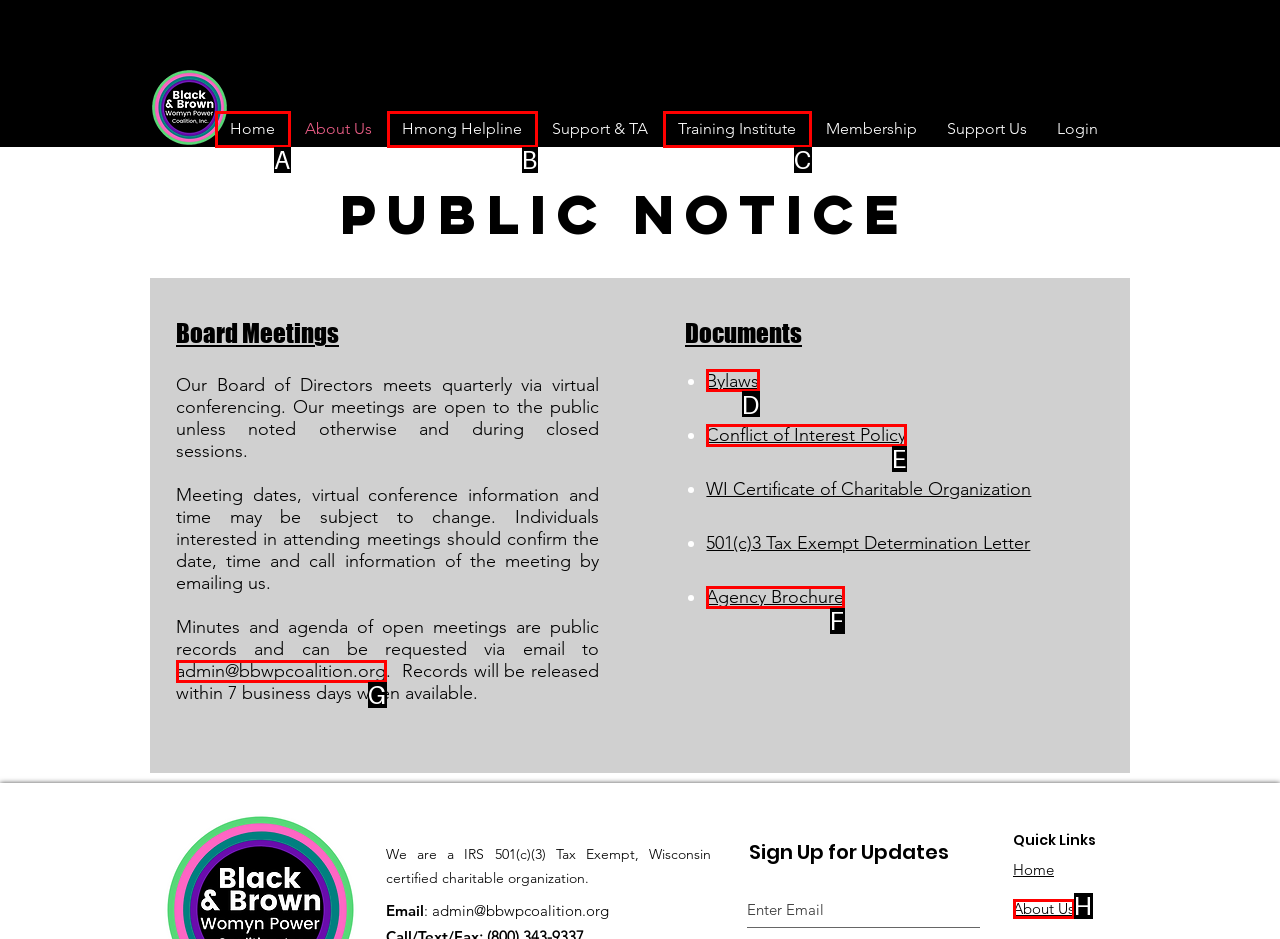Which choice should you pick to execute the task: Click on 'Forums Archive'
Respond with the letter associated with the correct option only.

None